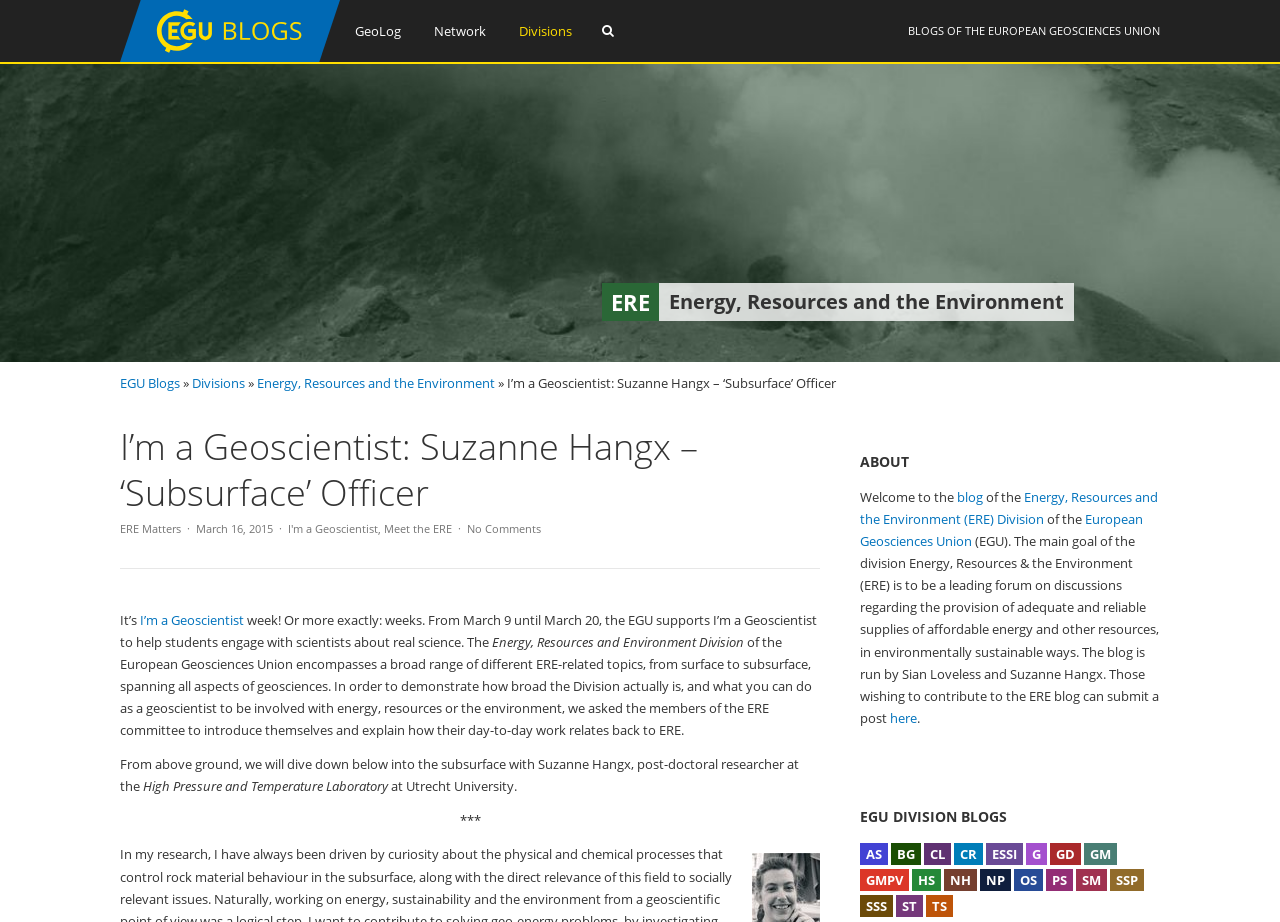Pinpoint the bounding box coordinates of the clickable area needed to execute the instruction: "Click on the 'I’m a Geoscientist' link". The coordinates should be specified as four float numbers between 0 and 1, i.e., [left, top, right, bottom].

[0.109, 0.662, 0.191, 0.682]